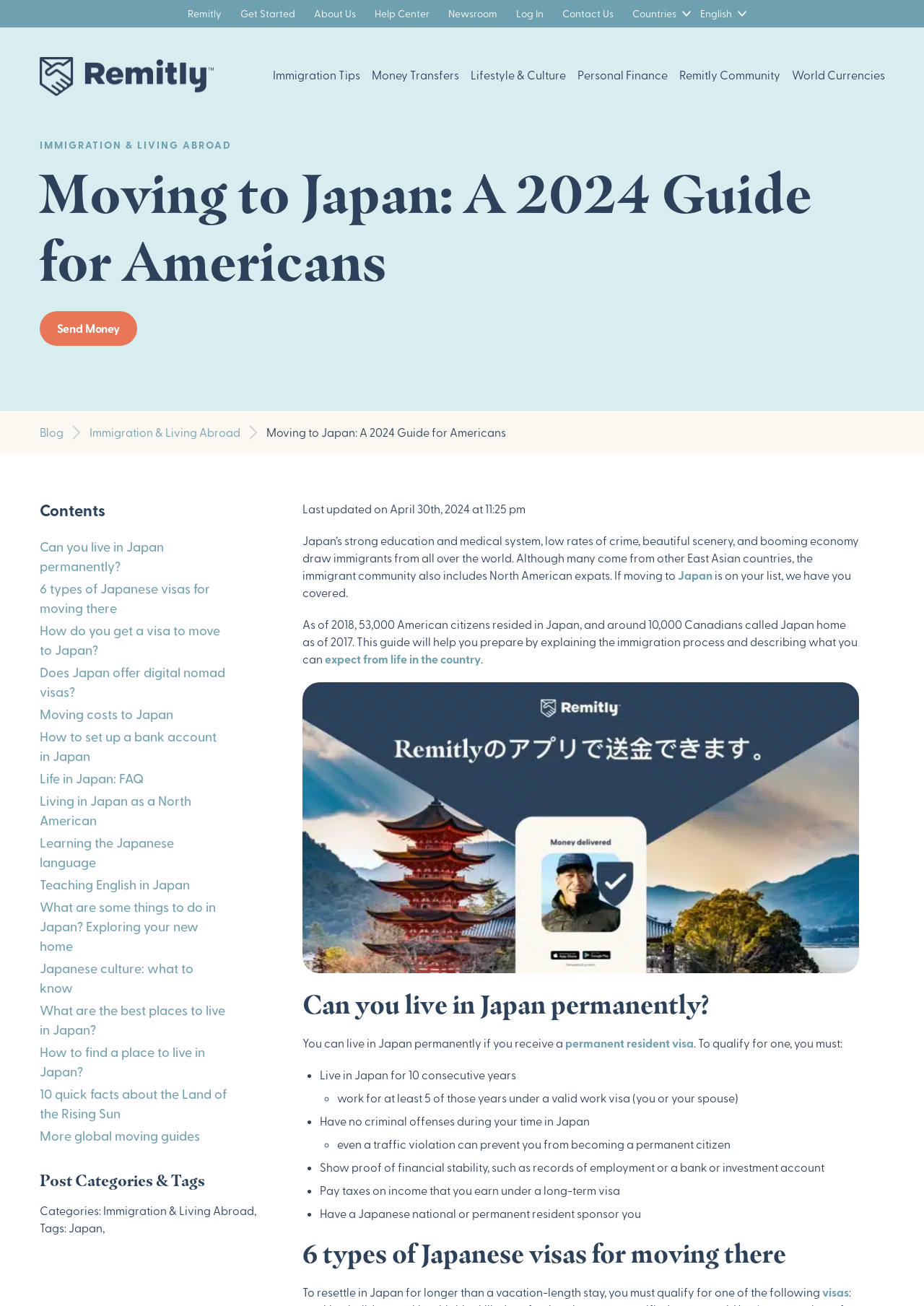Determine the bounding box for the UI element that matches this description: "Countries".

[0.674, 0.0, 0.747, 0.021]